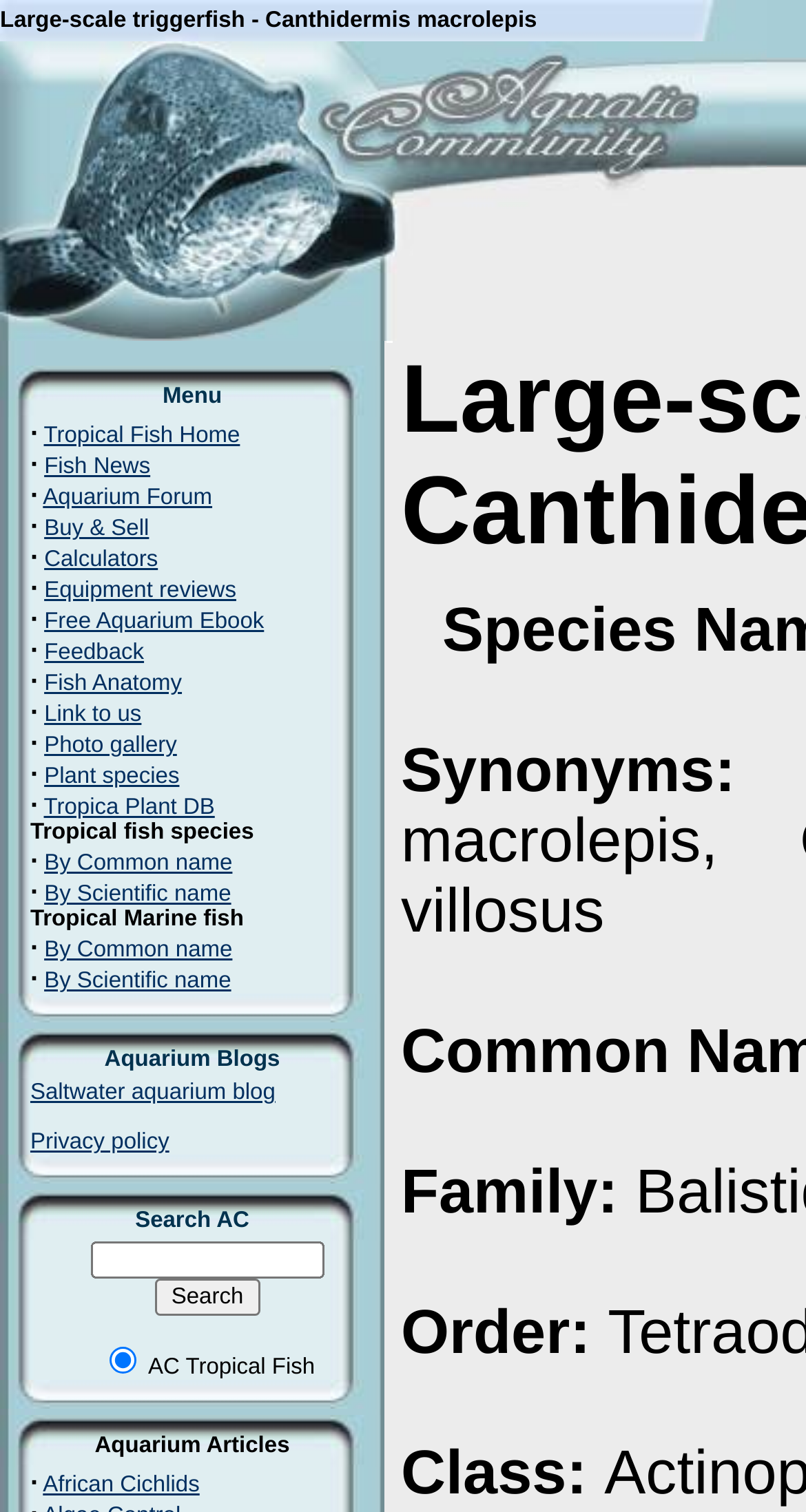Identify and extract the main heading from the webpage.

Large-scale triggerfish - Canthidermis macrolepis